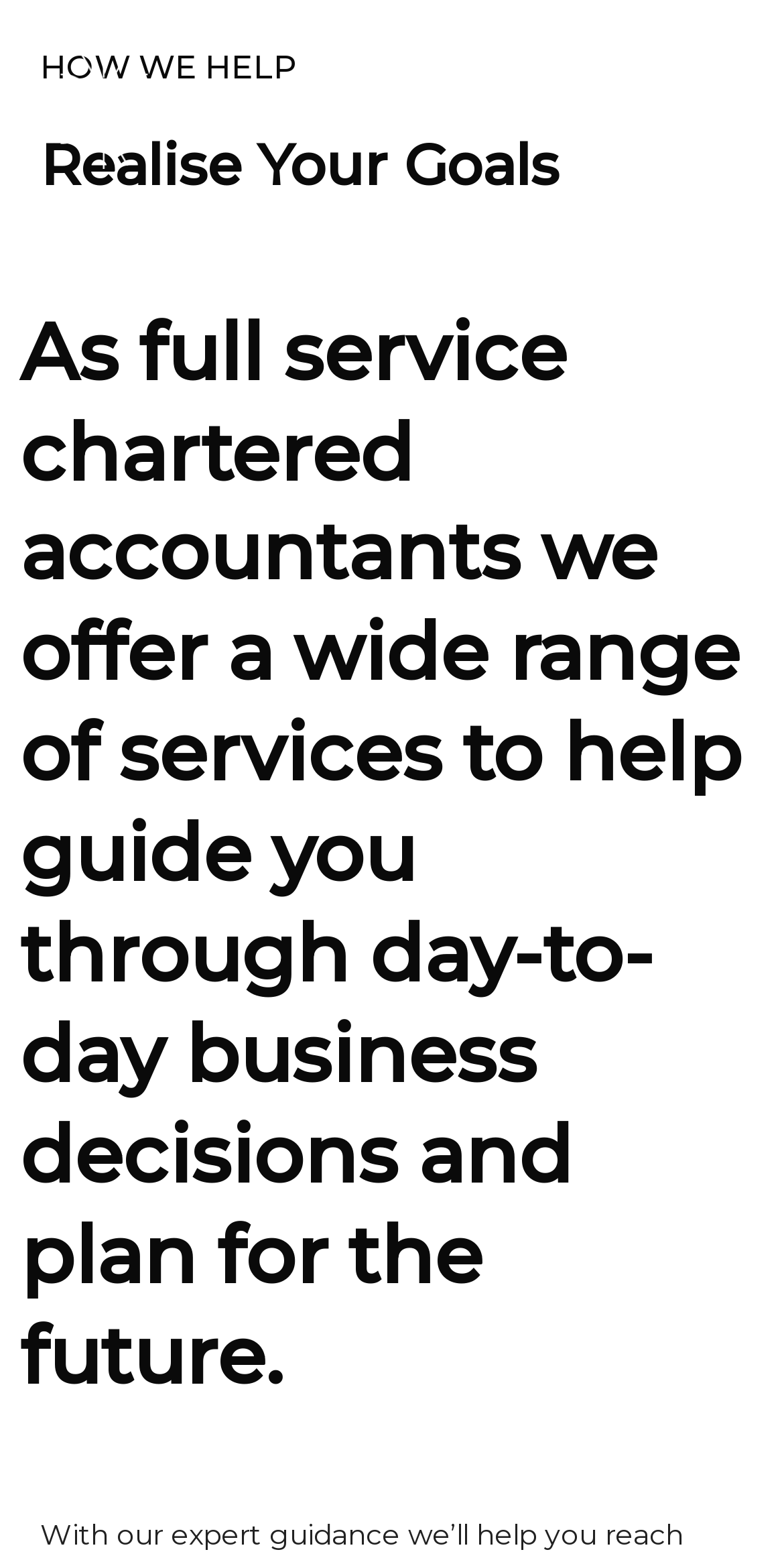Bounding box coordinates must be specified in the format (top-left x, top-left y, bottom-right x, bottom-right y). All values should be floating point numbers between 0 and 1. What are the bounding box coordinates of the UI element described as: Main Menu

[0.826, 0.037, 0.949, 0.102]